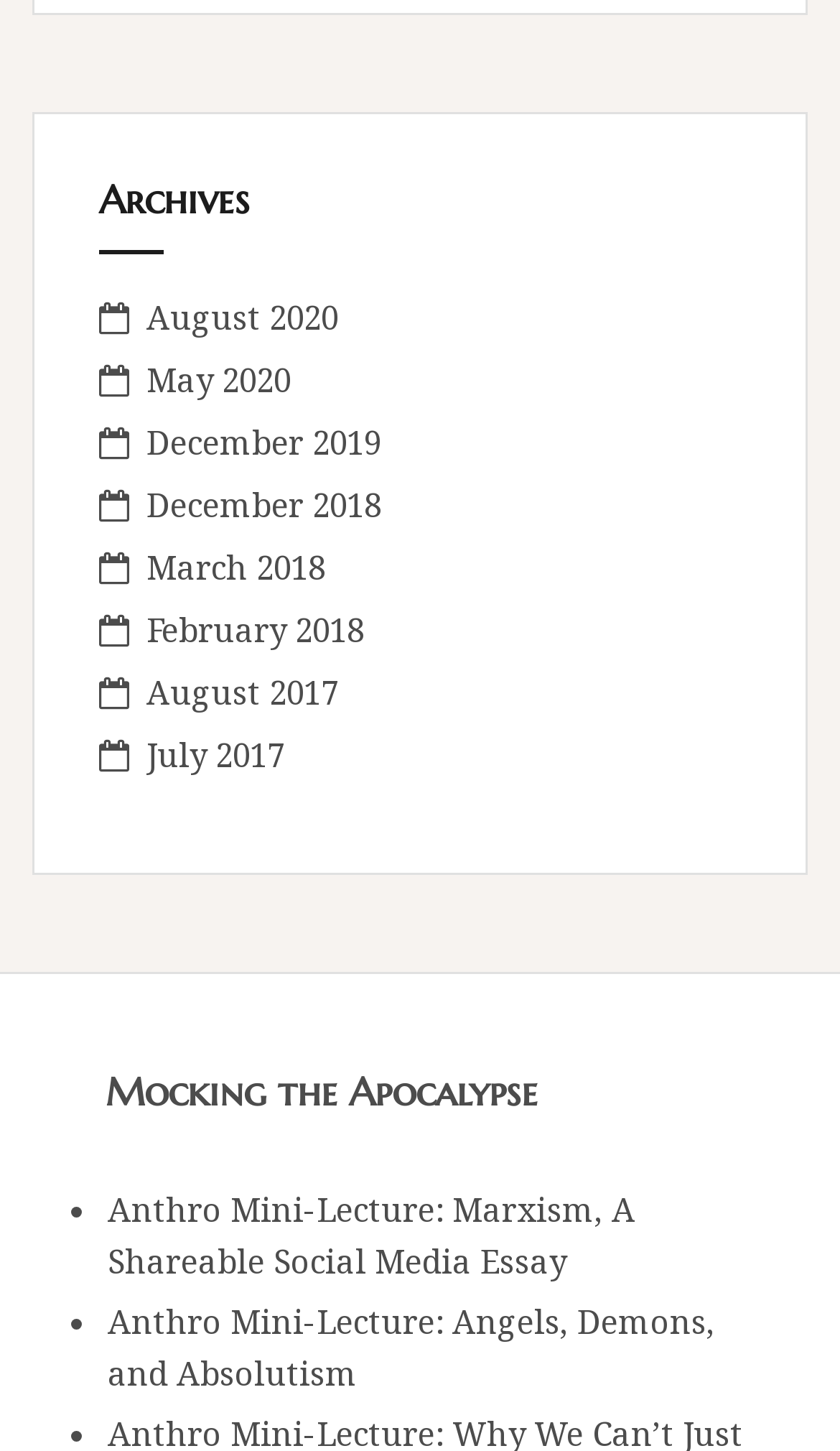How many list items are there?
Using the information from the image, give a concise answer in one word or a short phrase.

2